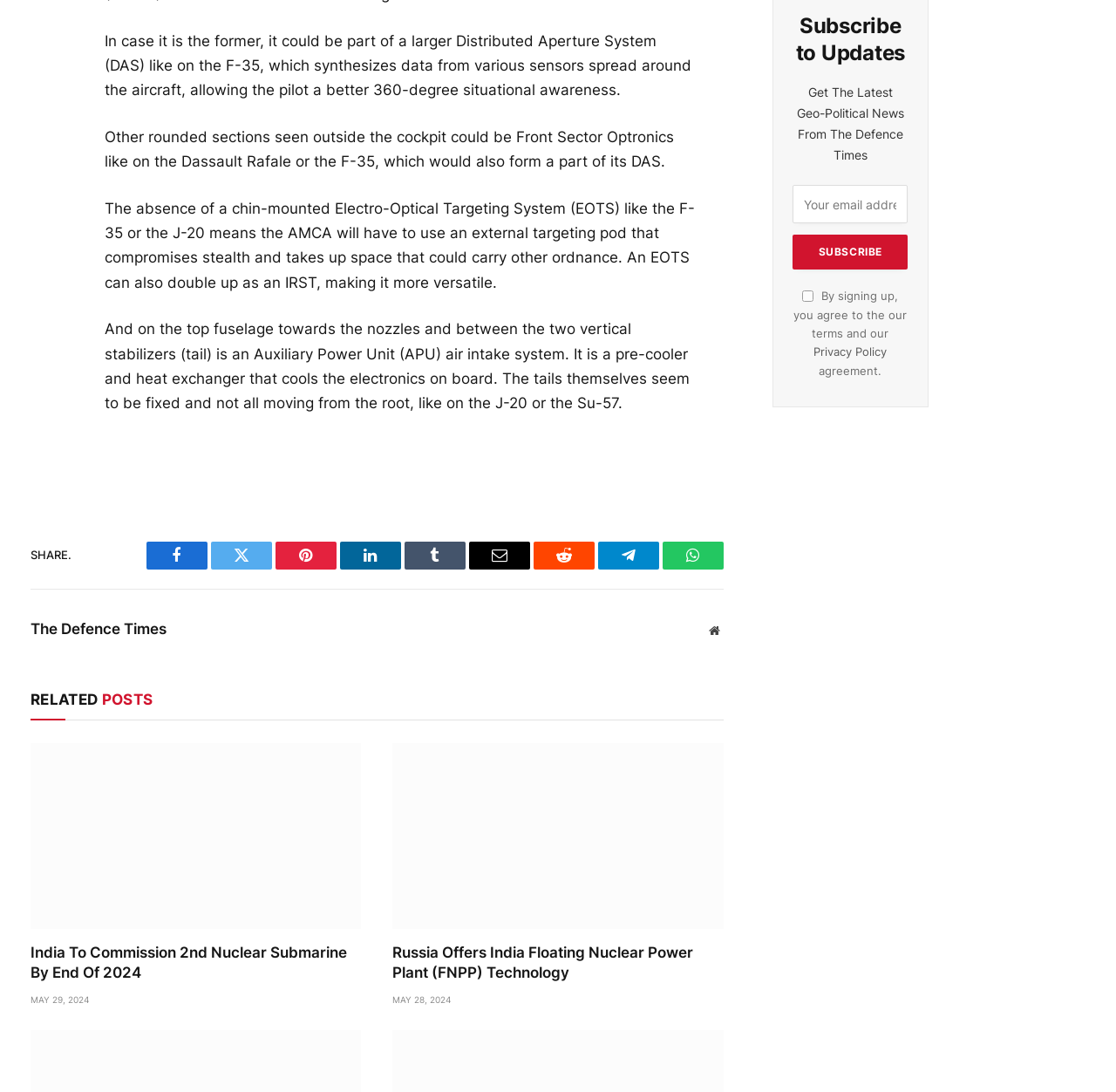Highlight the bounding box coordinates of the region I should click on to meet the following instruction: "Visit The Defence Times website".

[0.027, 0.568, 0.149, 0.584]